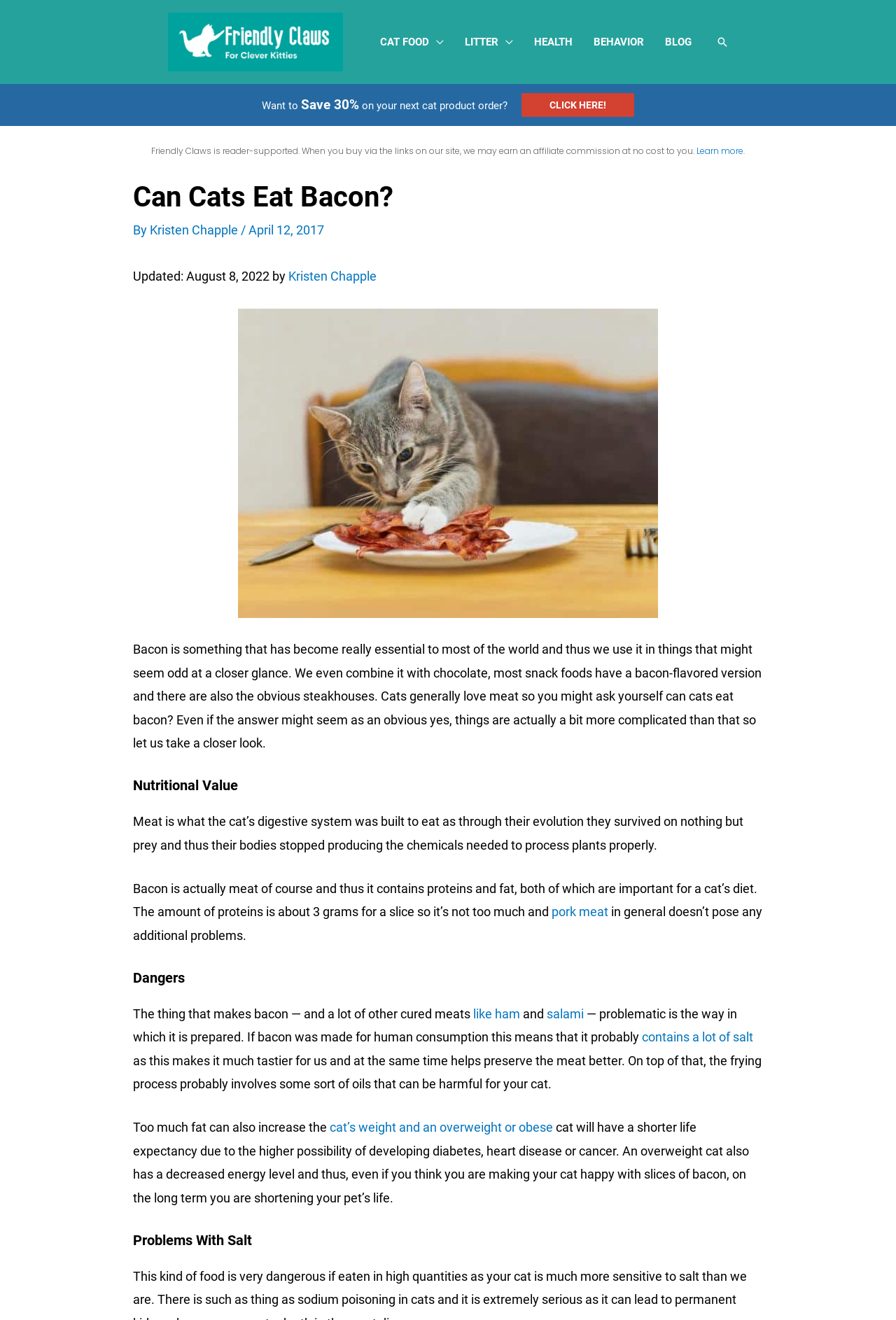Identify the bounding box coordinates for the element you need to click to achieve the following task: "Explore the 'HEALTH' section". The coordinates must be four float values ranging from 0 to 1, formatted as [left, top, right, bottom].

[0.584, 0.019, 0.65, 0.045]